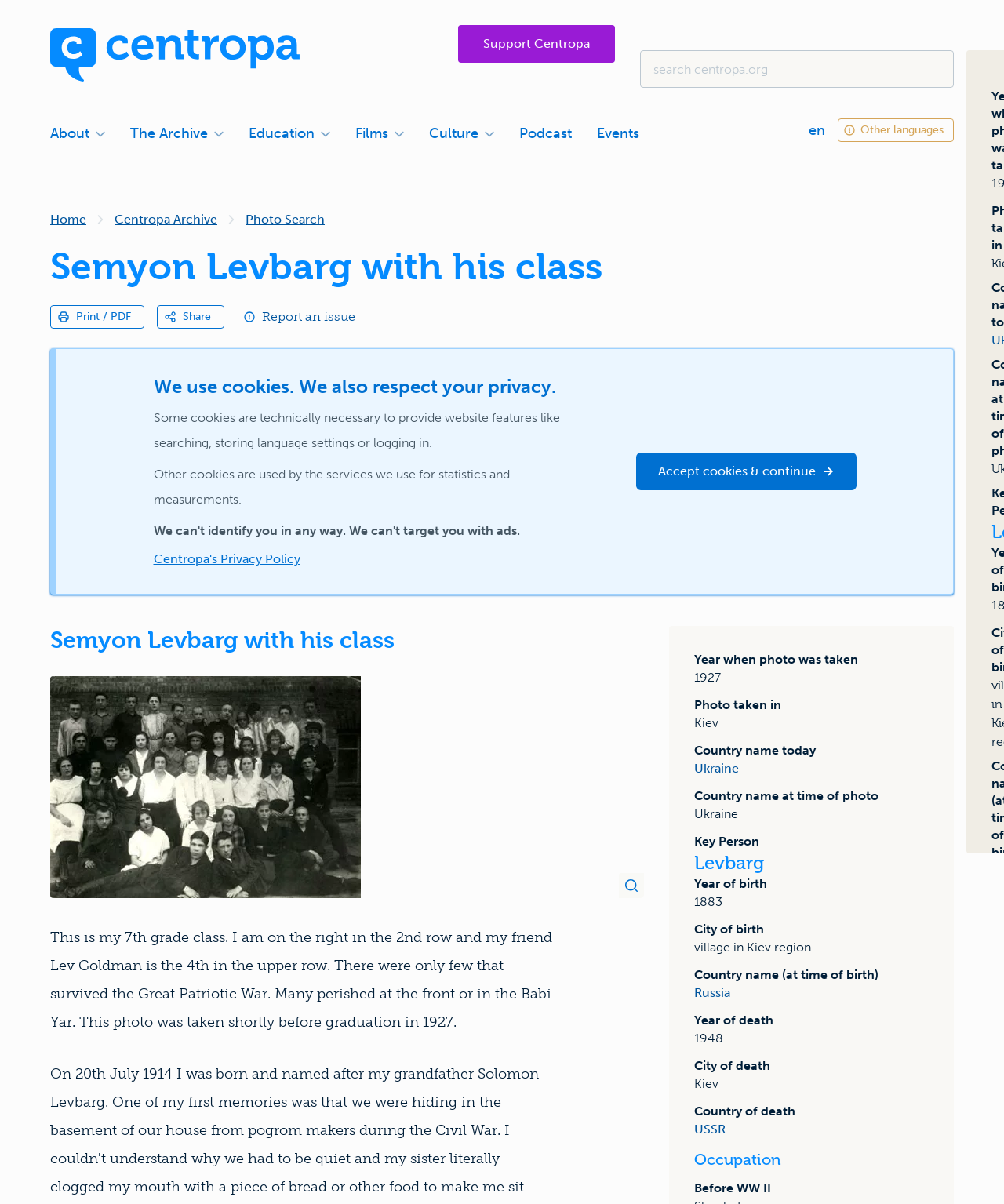Please identify the bounding box coordinates of the element's region that I should click in order to complete the following instruction: "View About Centropa". The bounding box coordinates consist of four float numbers between 0 and 1, i.e., [left, top, right, bottom].

[0.038, 0.164, 0.196, 0.188]